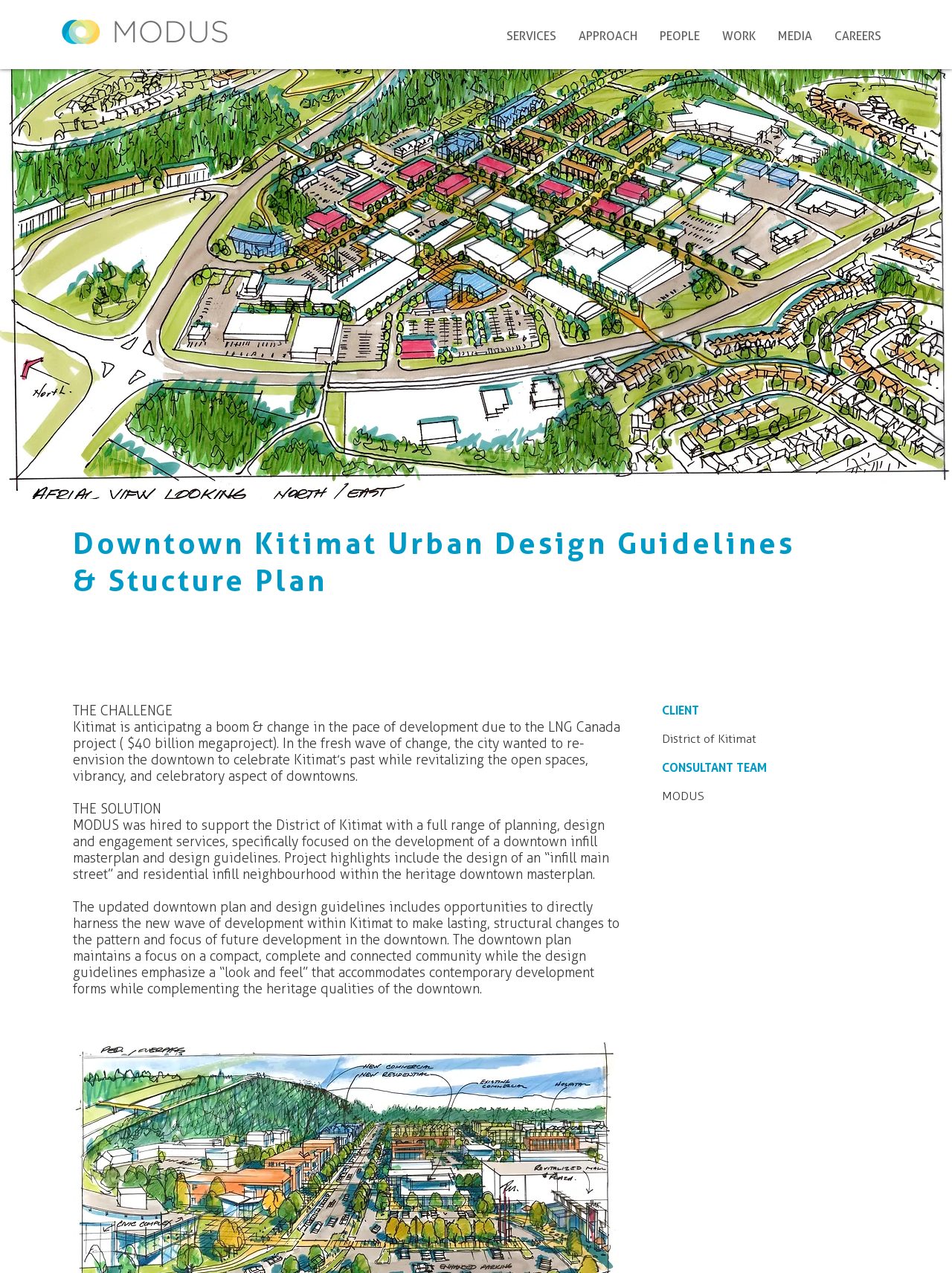What is the name of the client for the project?
Please respond to the question thoroughly and include all relevant details.

The webpage has a section 'CLIENT' which mentions 'District of Kitimat' as the client for the project.